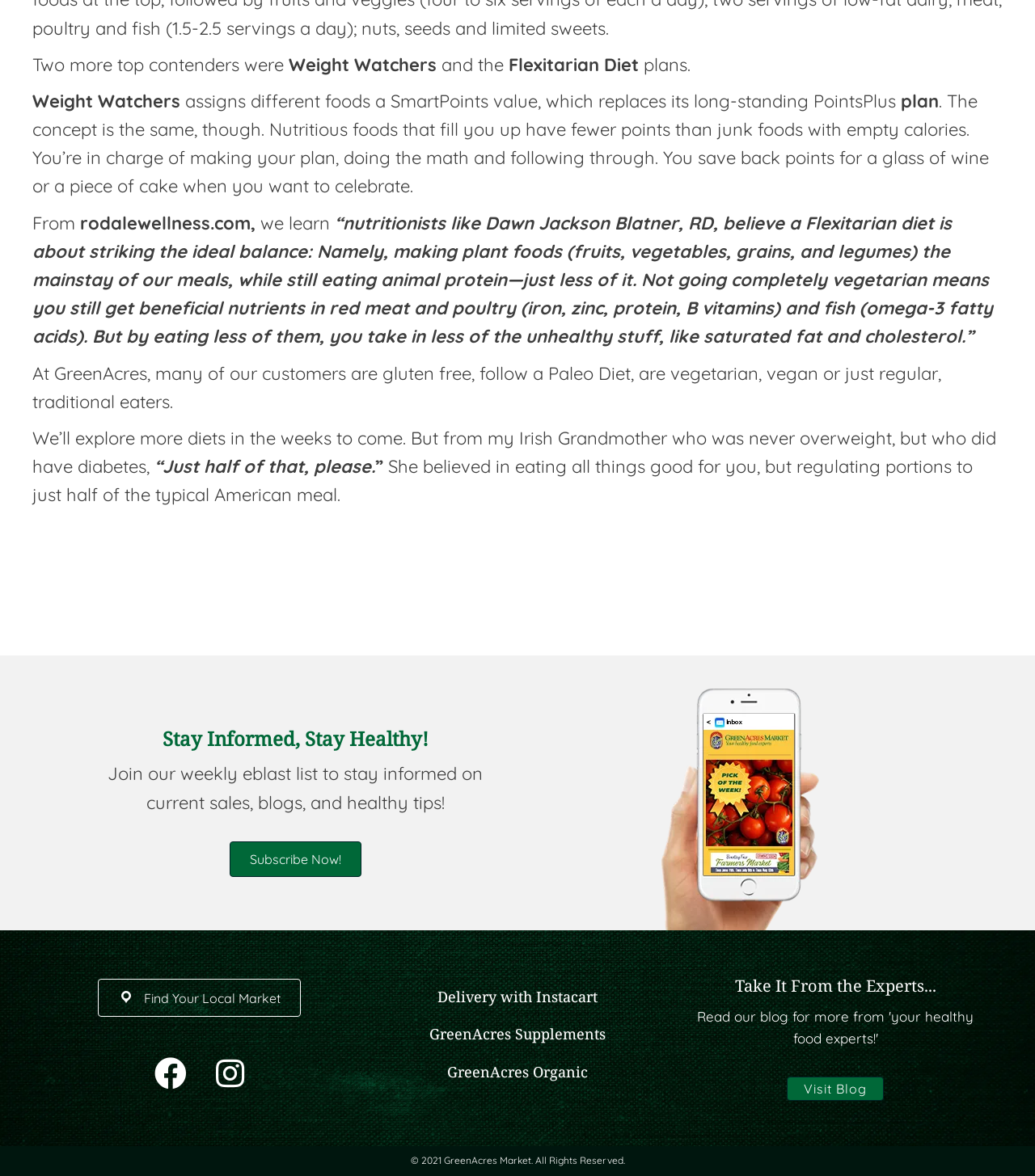What is the name of the diet that assigns SmartPoints value?
Analyze the image and deliver a detailed answer to the question.

From the text, we can see that Weight Watchers assigns different foods a SmartPoints value, which replaces its long-standing PointsPlus. This concept is about making nutritious foods that fill you up have fewer points than junk foods with empty calories.